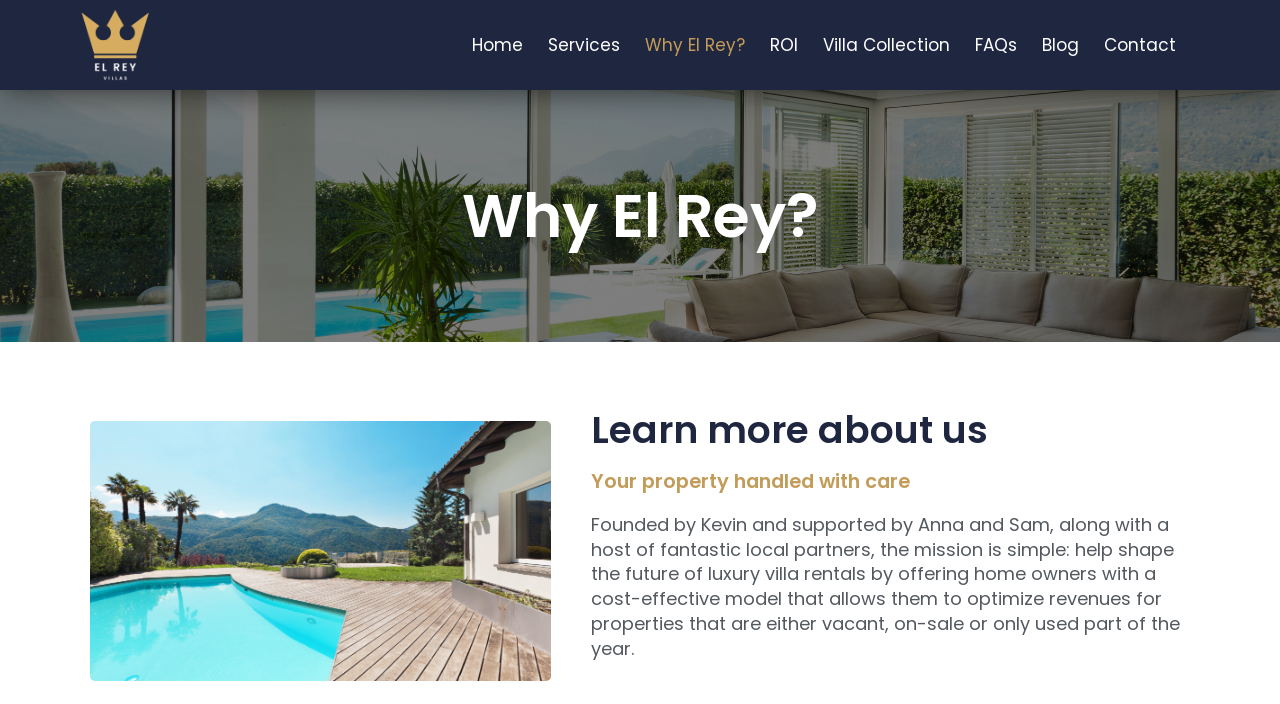Provide your answer to the question using just one word or phrase: How many links are in the top navigation bar?

7